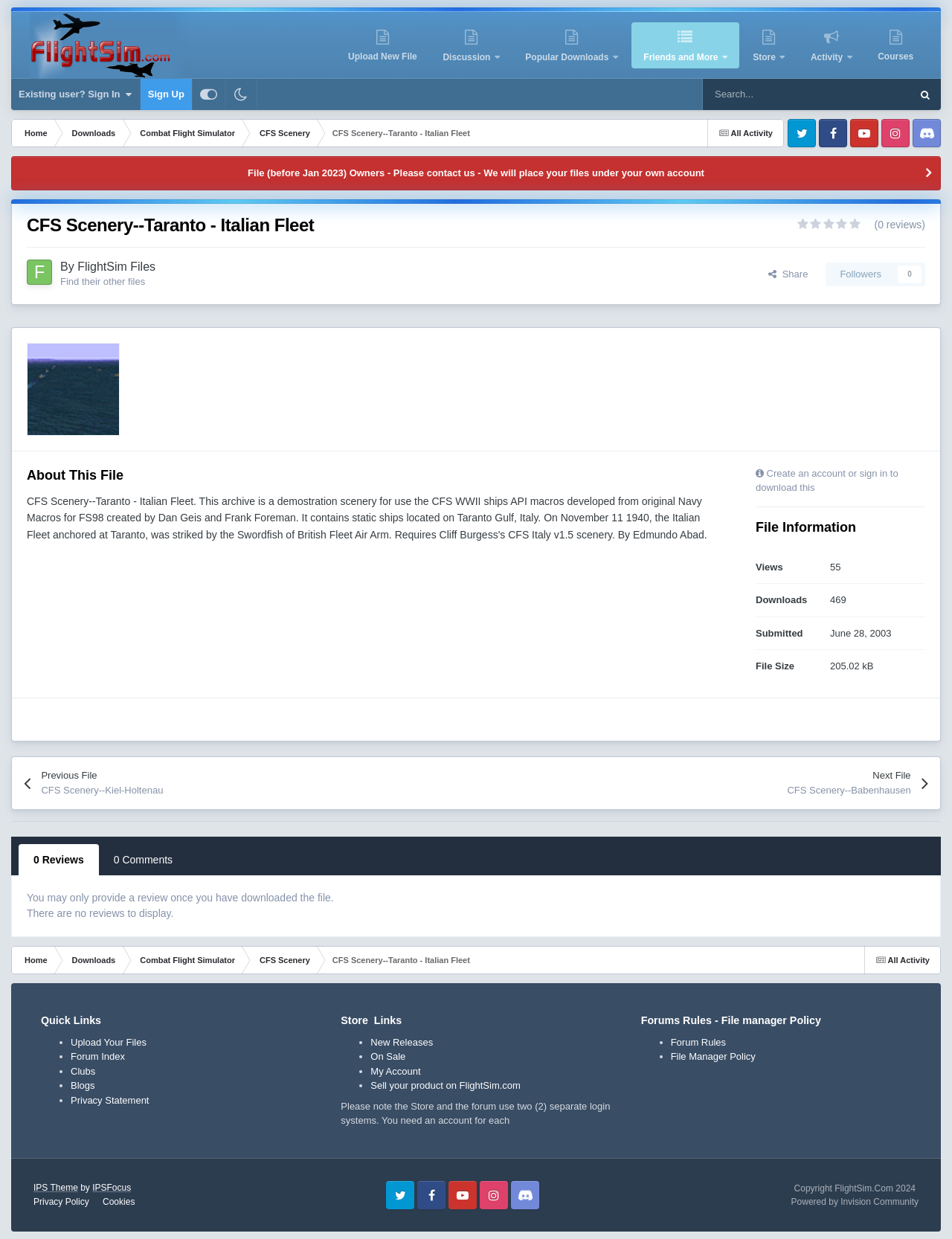Explain the webpage's layout and main content in detail.

This webpage is about a specific scenery file for Combat Flight Simulator, titled "CFS Scenery--Taranto - Italian Fleet". At the top, there is a navigation bar with links to "FlightSim.Com", "Upload New File", "Discussion", "Popular Downloads", "Friends and More", "Store", "Activity", and "Courses". Below this, there are links for signing in or signing up, as well as a search box.

The main content of the page is divided into two sections. On the left, there is a sidebar with links to "All Activity", "Home", "Downloads", "Combat Flight Simulator", and "CFS Scenery". There are also social media links to Twitter, Facebook, YouTube, Instagram, and Discord.

On the right, there is a section with information about the scenery file. The title "CFS Scenery--Taranto - Italian Fleet" is displayed prominently, followed by a brief description and a horizontal separator. Below this, there are links to "FlightSim Files" and information about the file, including the author, file size, and submission date.

Further down, there is a section with buttons to share the file and follow the author. There is also a section with file information, including views, downloads, and submission date.

The page also has a tab list with options for reviews and comments, although there are no reviews or comments displayed. At the bottom, there is a horizontal separator, followed by a section with quick links to upload files, the forum index, and clubs.

Throughout the page, there are several images, including a logo for FlightSim.Com and icons for social media platforms.